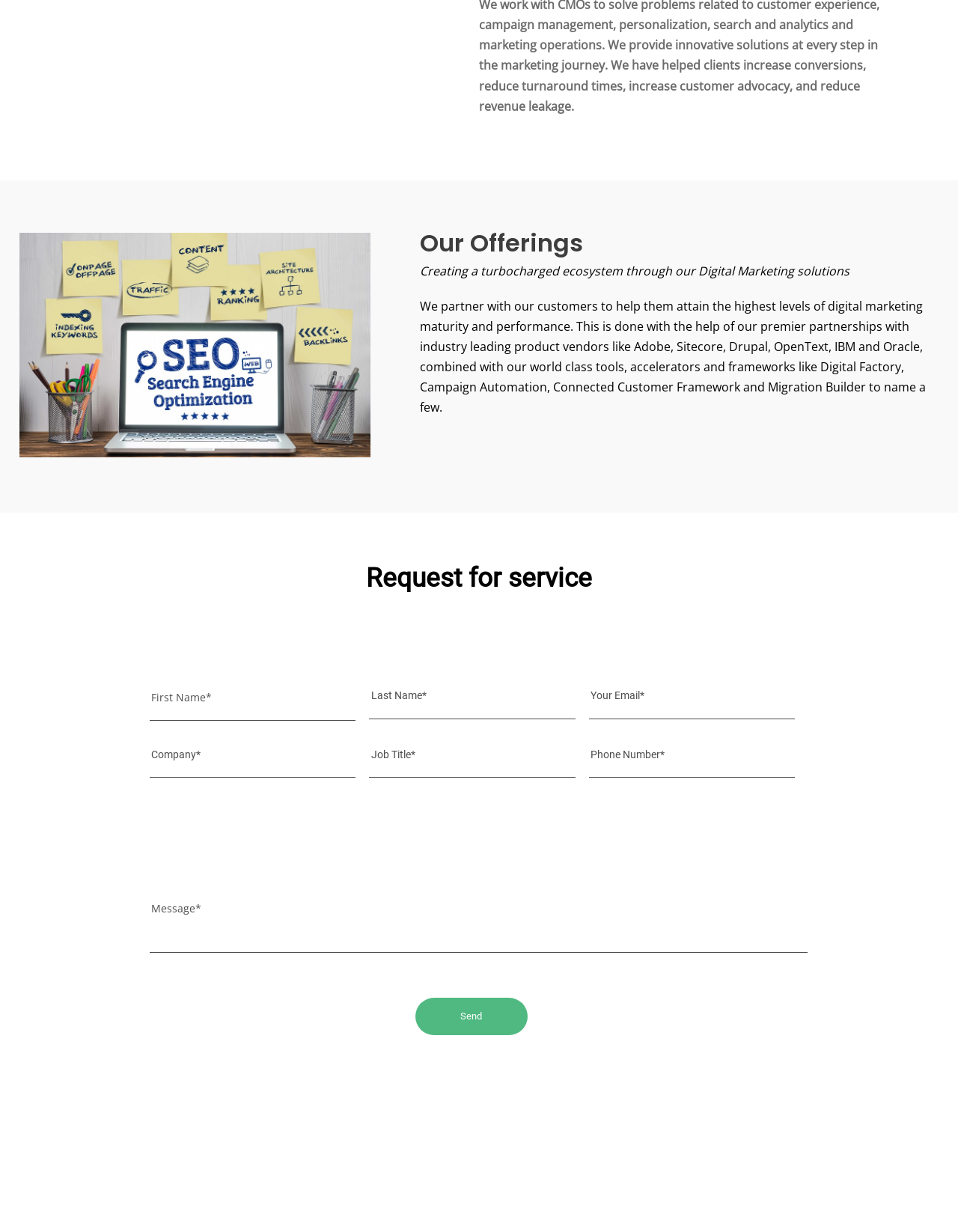Identify the bounding box coordinates for the region of the element that should be clicked to carry out the instruction: "Request for service". The bounding box coordinates should be four float numbers between 0 and 1, i.e., [left, top, right, bottom].

[0.156, 0.436, 0.844, 0.469]